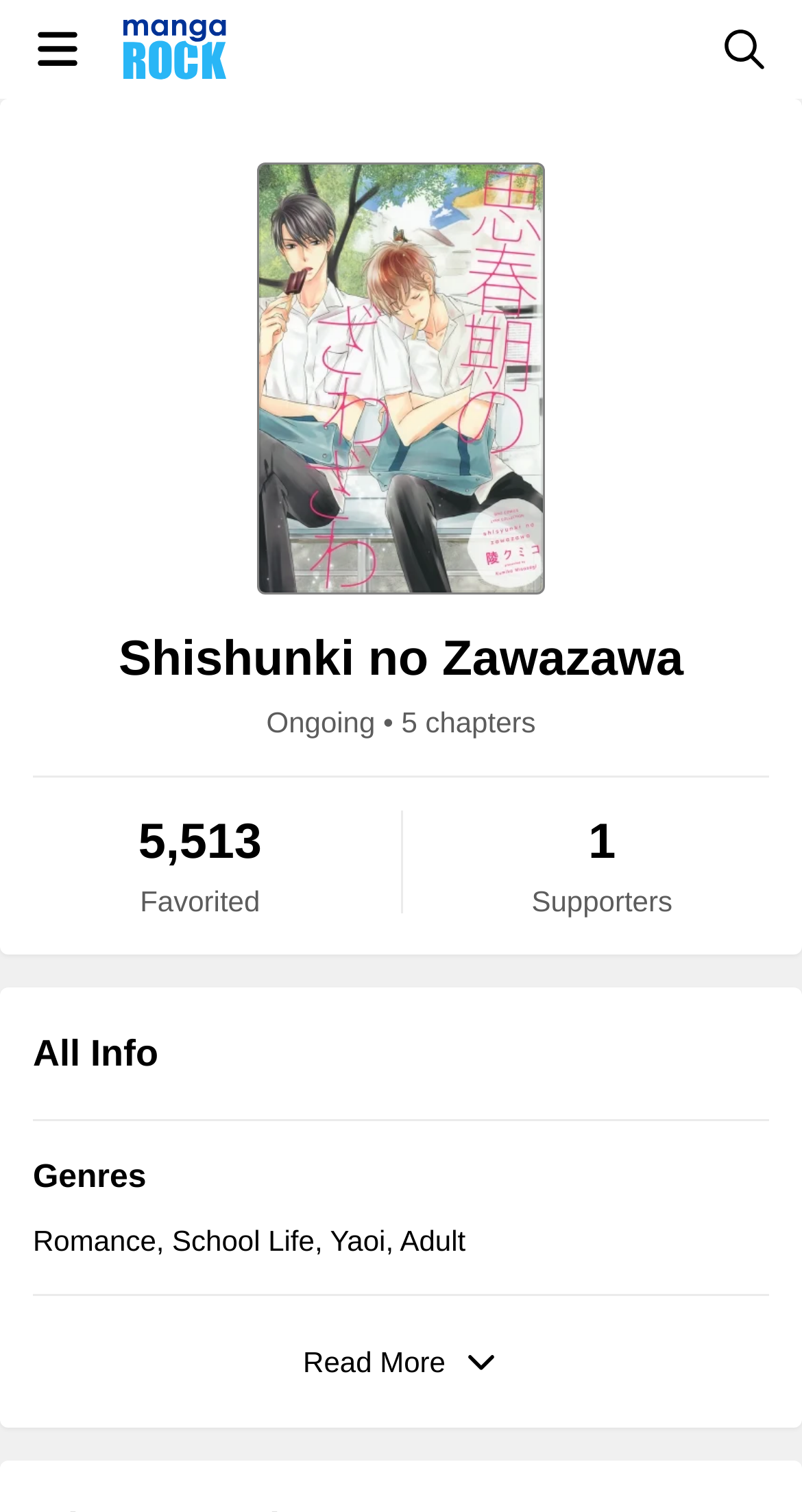What is the status of the manga?
Based on the visual content, answer with a single word or a brief phrase.

Ongoing